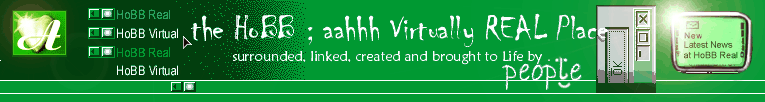What are the two options provided for navigation?
Please provide a single word or phrase based on the screenshot.

HoBB Real and HoBB Virtual